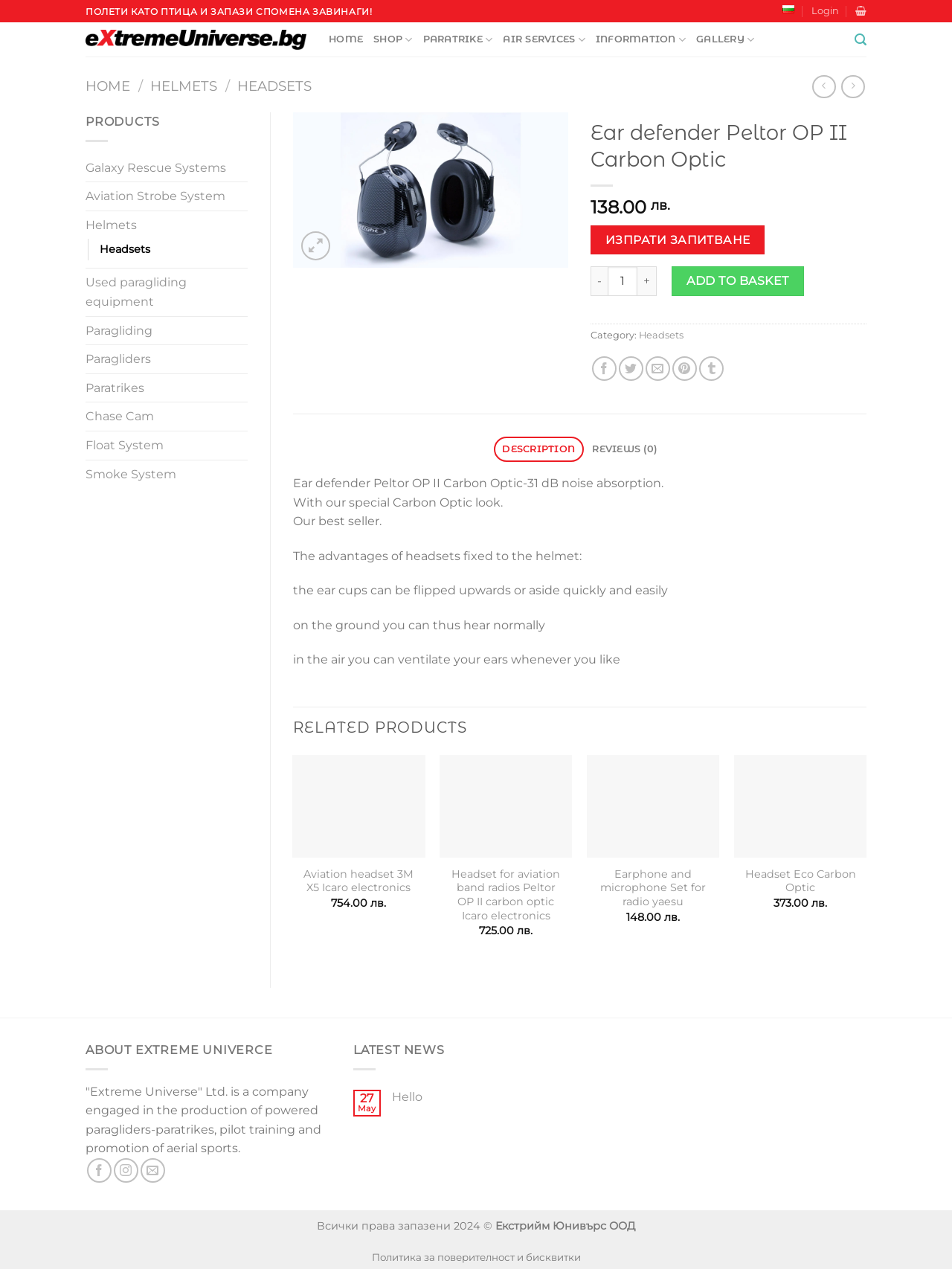Identify the coordinates of the bounding box for the element that must be clicked to accomplish the instruction: "Increase the product quantity".

[0.67, 0.21, 0.69, 0.233]